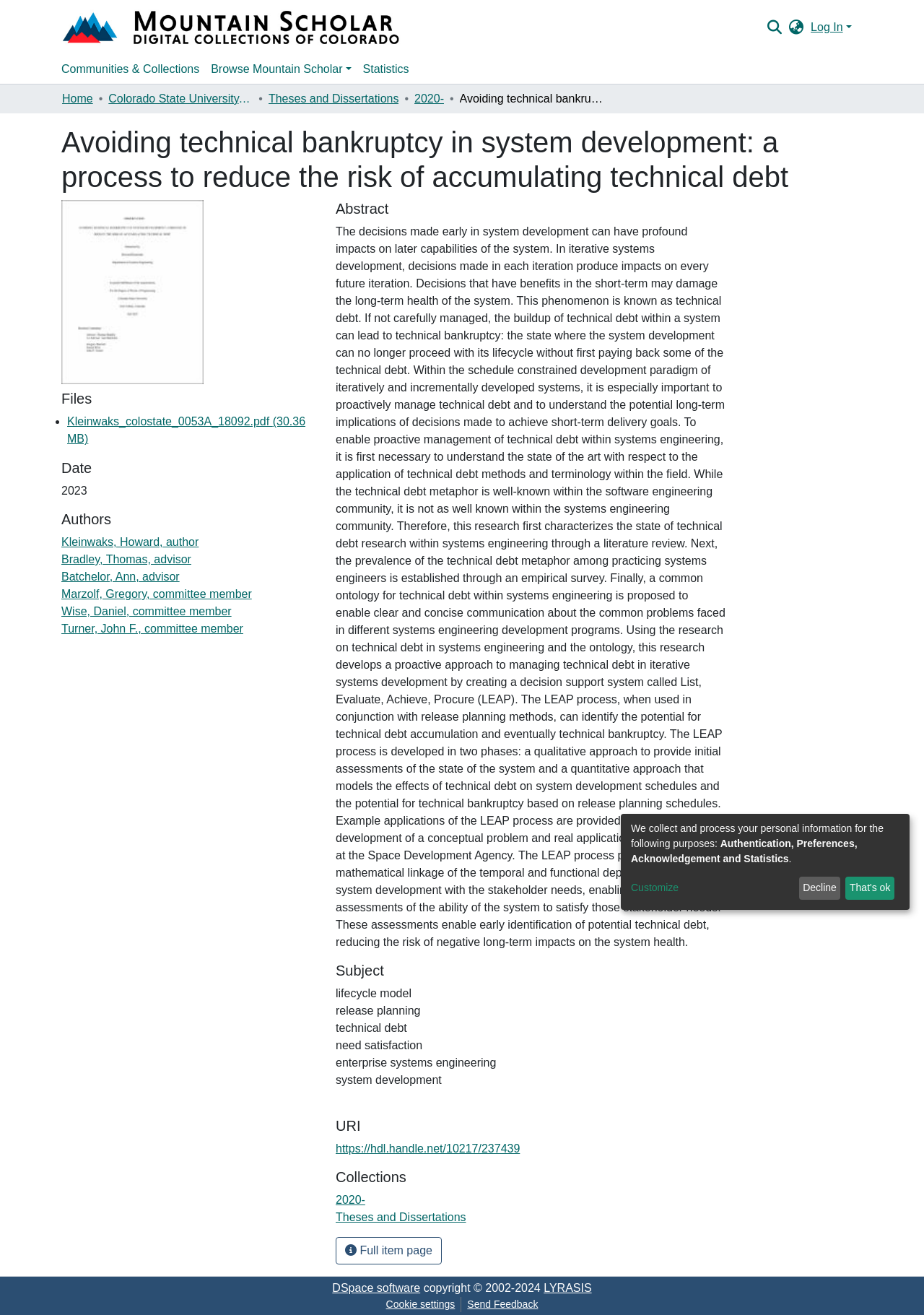What is the name of the advisor of the thesis?
Provide an in-depth answer to the question, covering all aspects.

I found the answer by looking at the 'Authors' section of the webpage, where it lists the authors and advisors of the thesis. One of the advisors listed is 'Bradley, Thomas, advisor'.